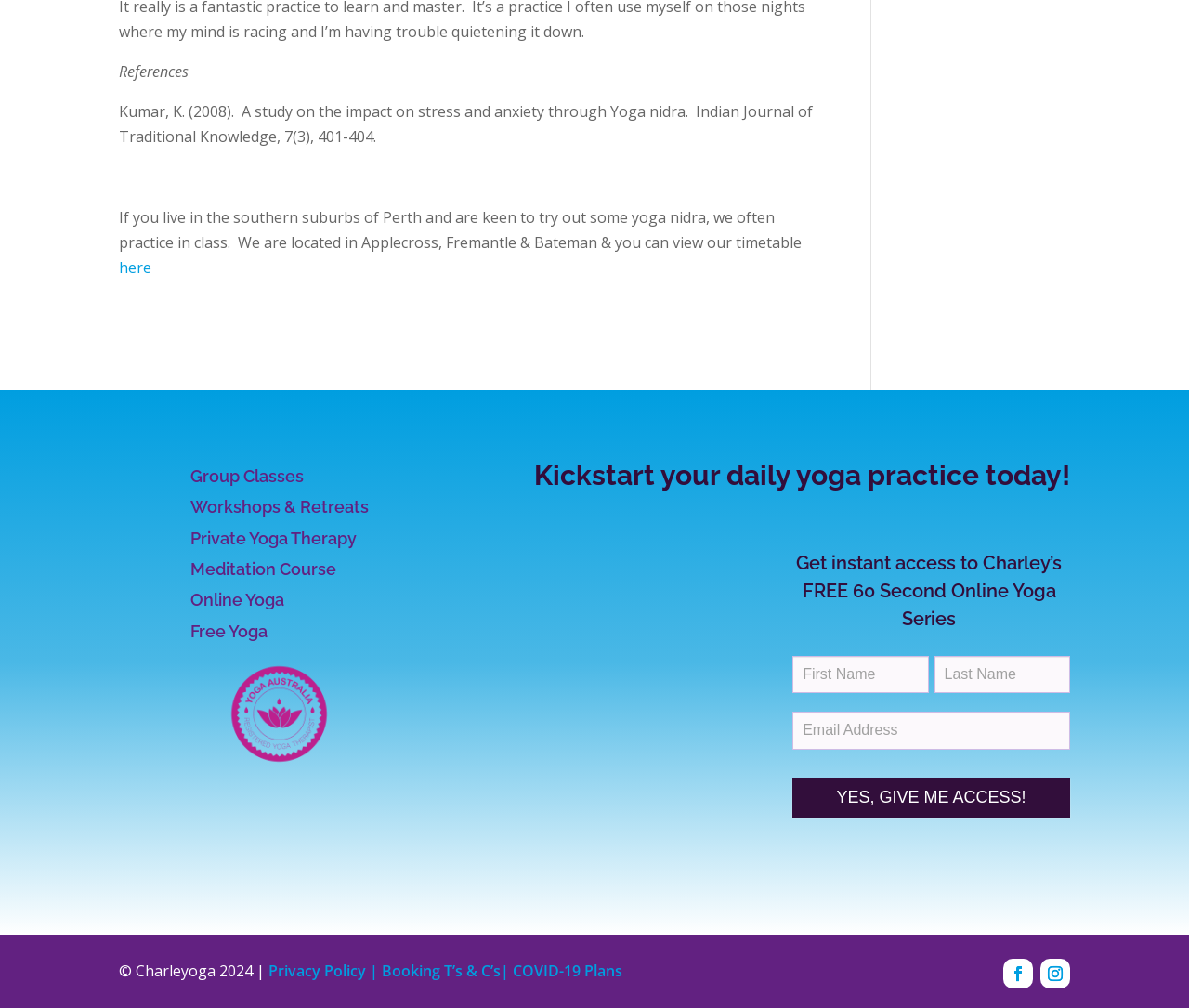Find the bounding box coordinates for the HTML element specified by: "name="item_meta[22]" placeholder="First Name"".

[0.667, 0.65, 0.781, 0.688]